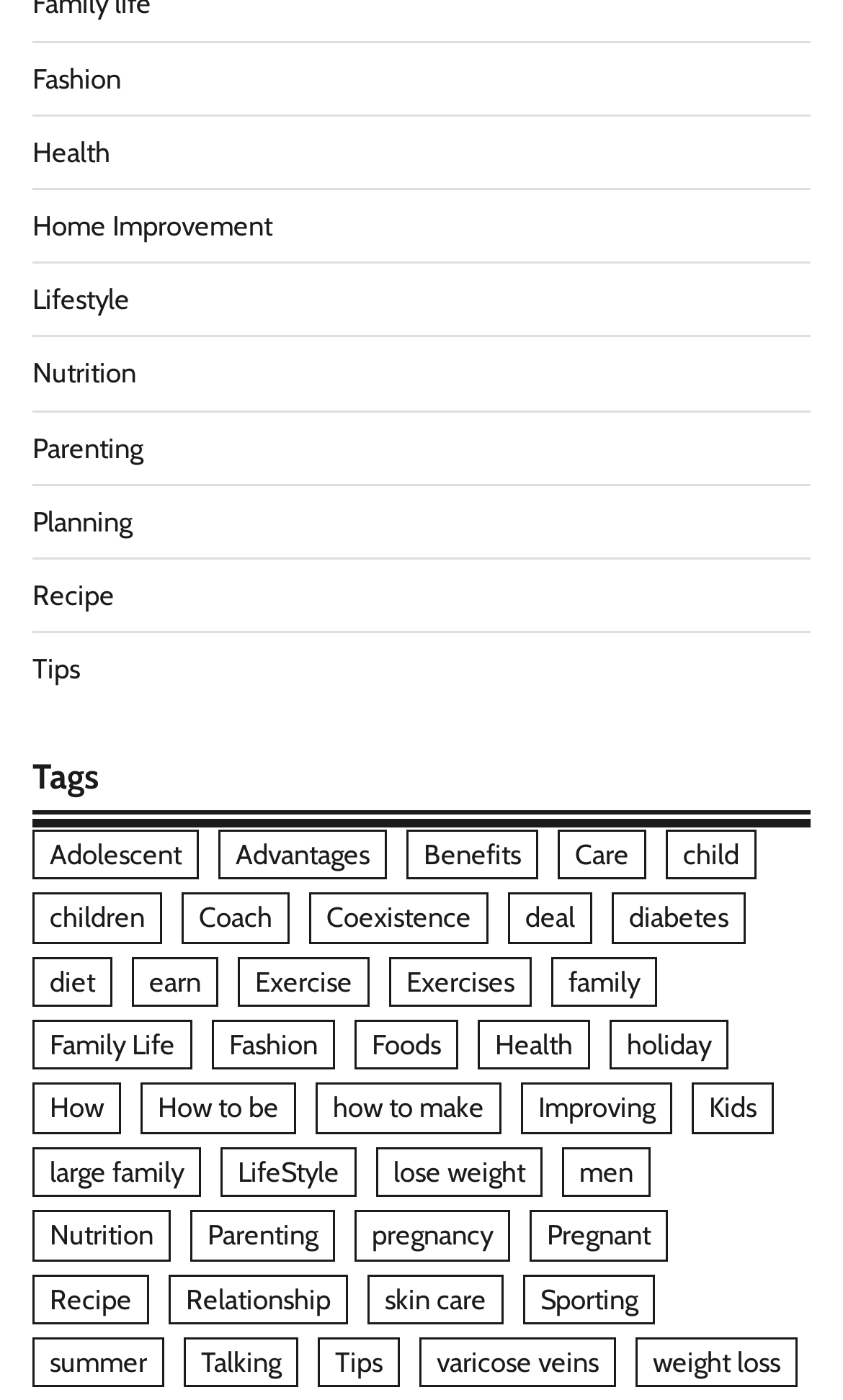From the webpage screenshot, predict the bounding box coordinates (top-left x, top-left y, bottom-right x, bottom-right y) for the UI element described here: how to make

[0.374, 0.774, 0.595, 0.81]